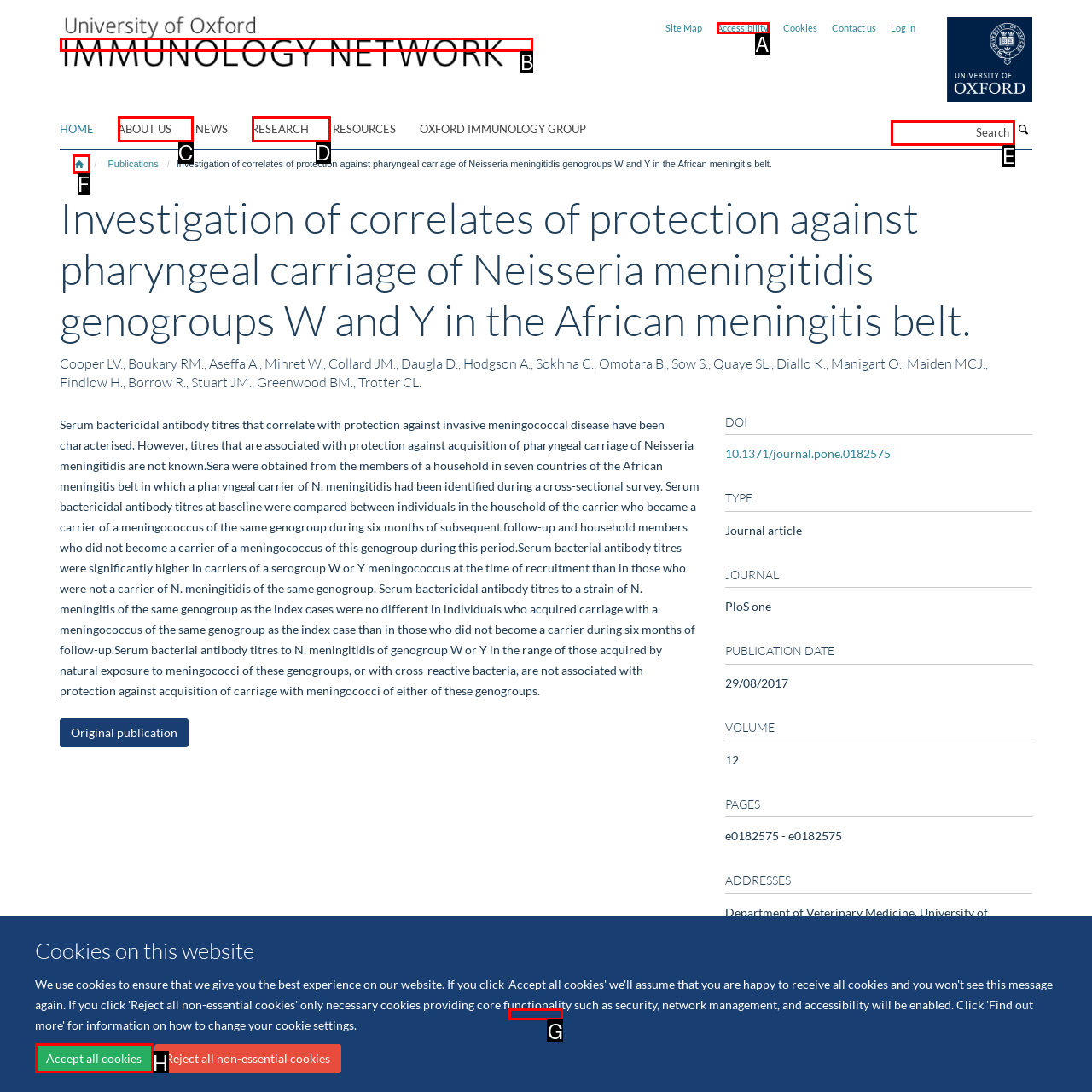Select the appropriate HTML element to click on to finish the task: Click on the 'Post sort option, Oldest to Newest' button.
Answer with the letter corresponding to the selected option.

None